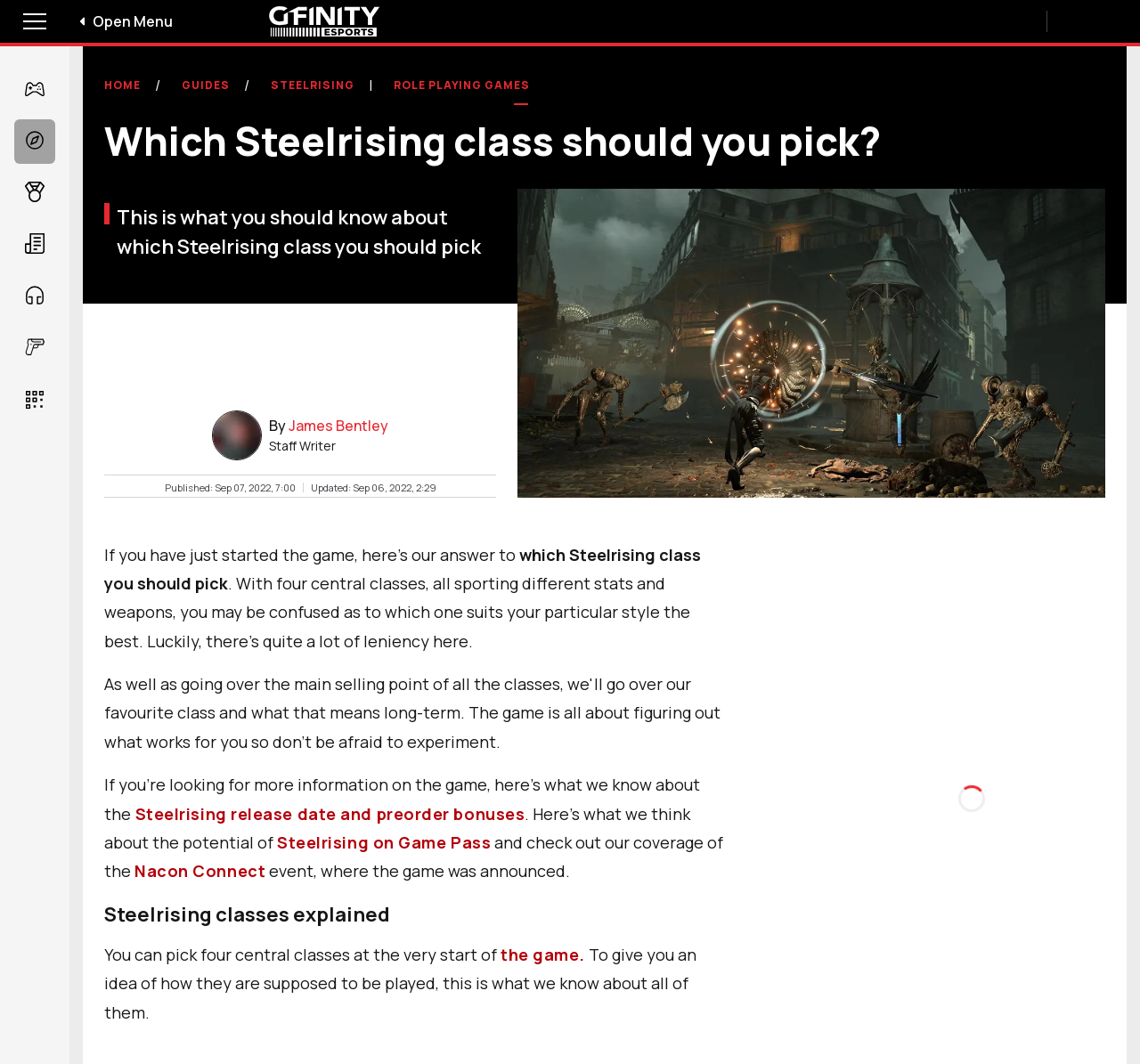Indicate the bounding box coordinates of the element that must be clicked to execute the instruction: "Go to Guides". The coordinates should be given as four float numbers between 0 and 1, i.e., [left, top, right, bottom].

[0.012, 0.112, 0.048, 0.154]